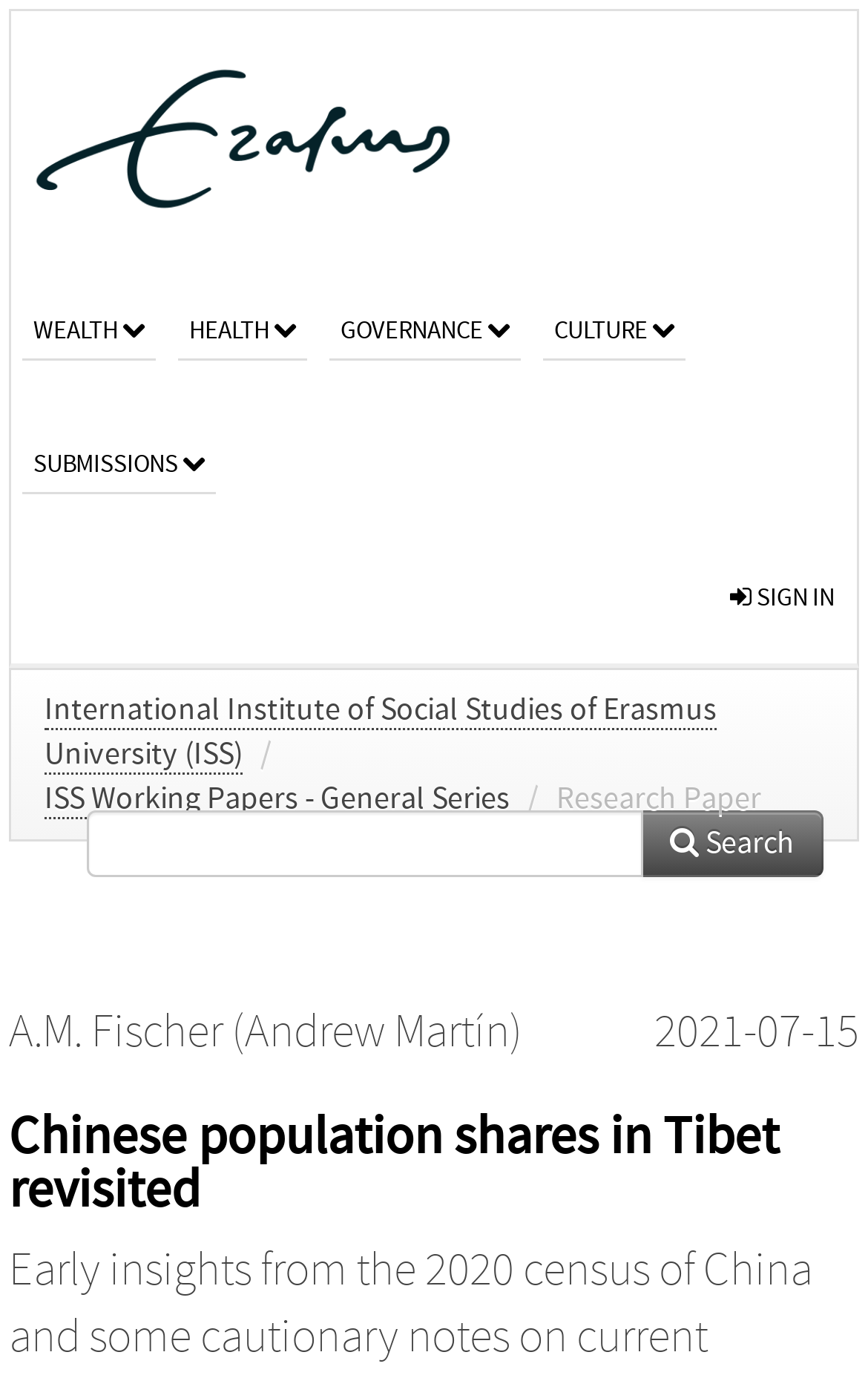Respond to the question below with a single word or phrase:
What is the topic of the research paper?

Chinese population shares in Tibet